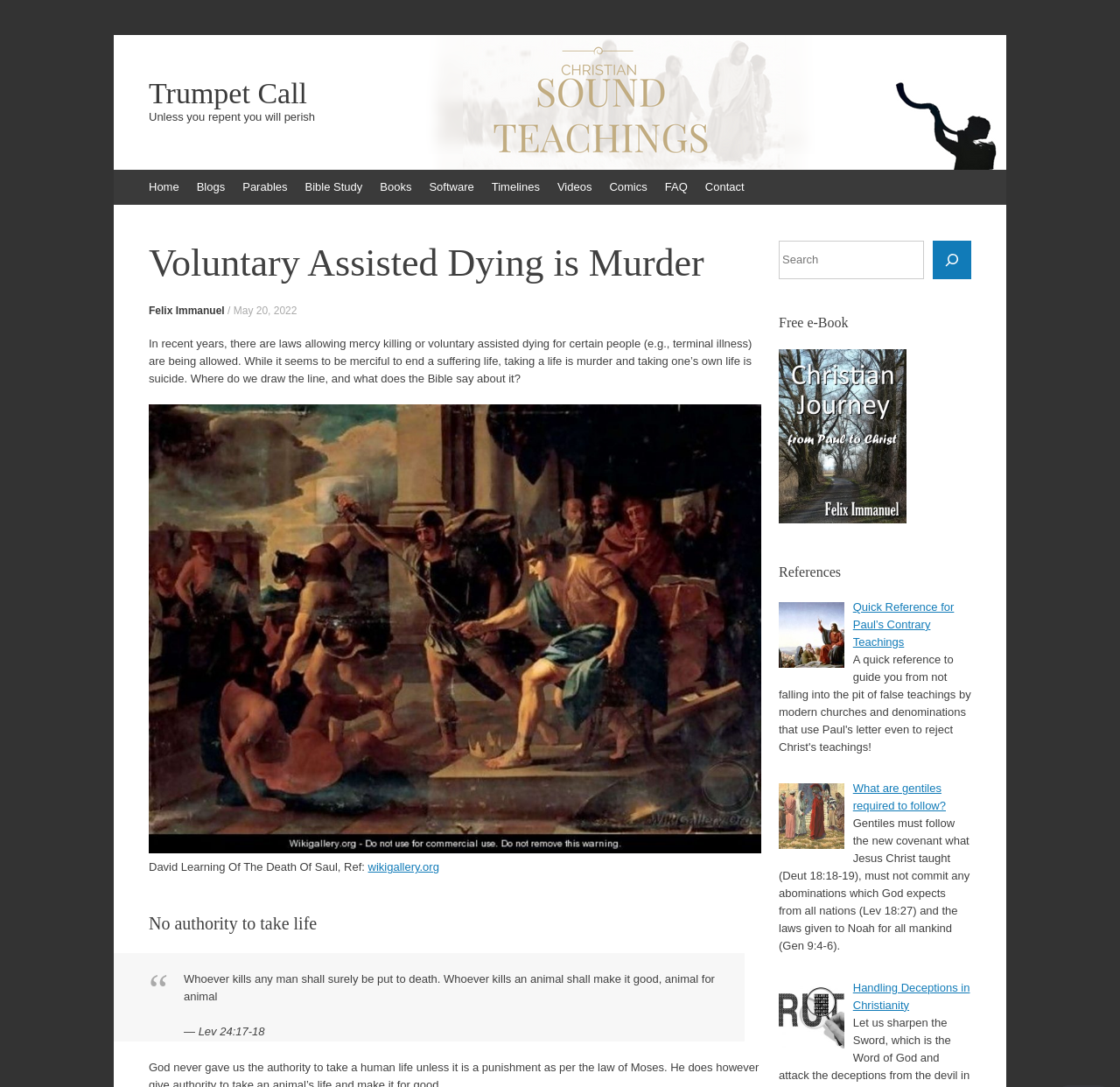Locate the bounding box coordinates of the area that needs to be clicked to fulfill the following instruction: "Click on the 'FAQ' link". The coordinates should be in the format of four float numbers between 0 and 1, namely [left, top, right, bottom].

[0.586, 0.156, 0.622, 0.188]